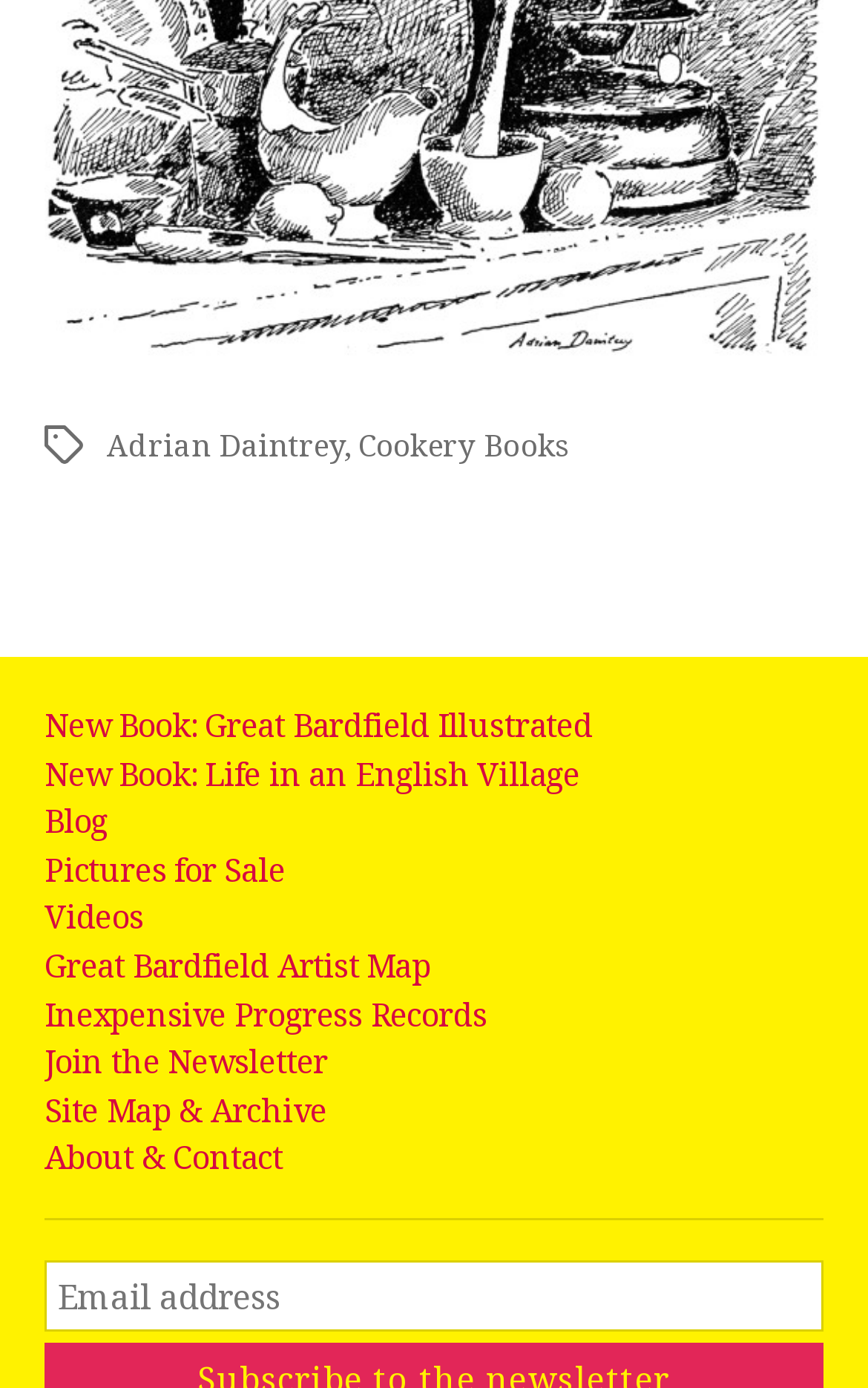Answer in one word or a short phrase: 
What is the layout of the footer section?

Vertical list